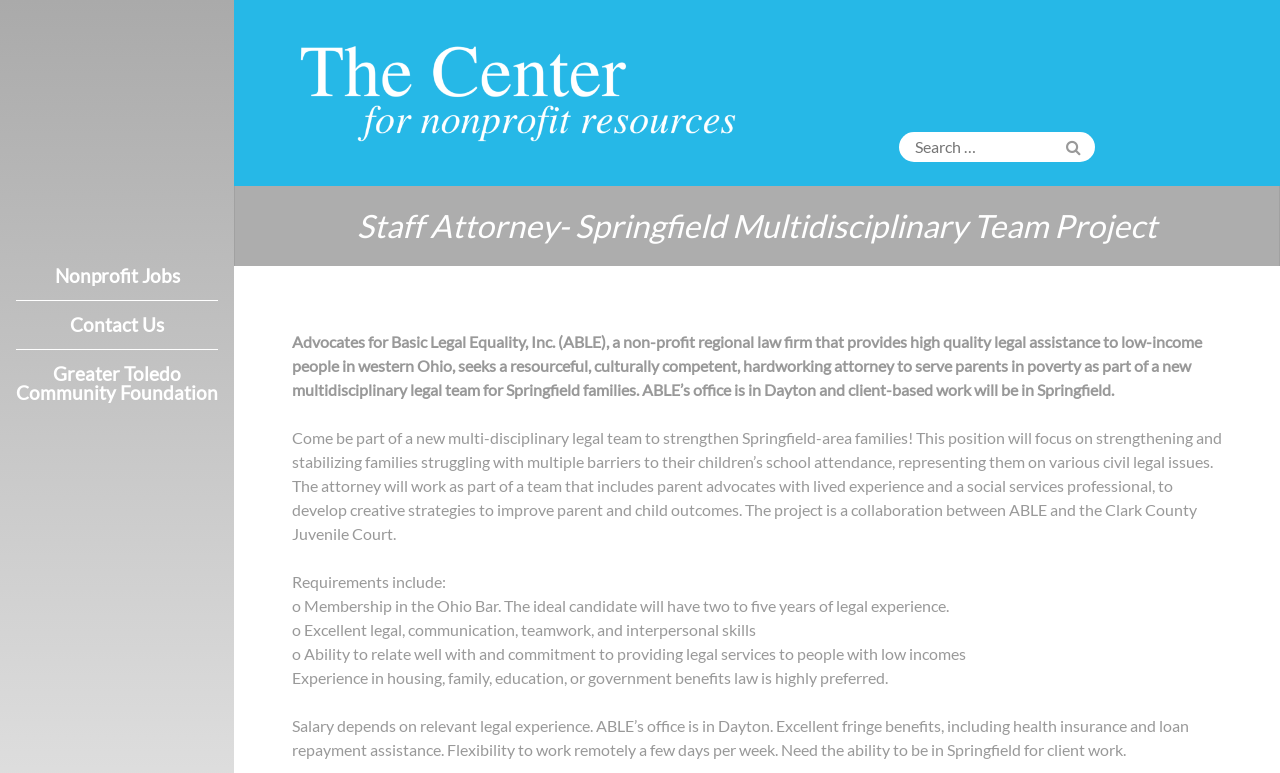What is the location of the client-based work?
Please look at the screenshot and answer in one word or a short phrase.

Springfield